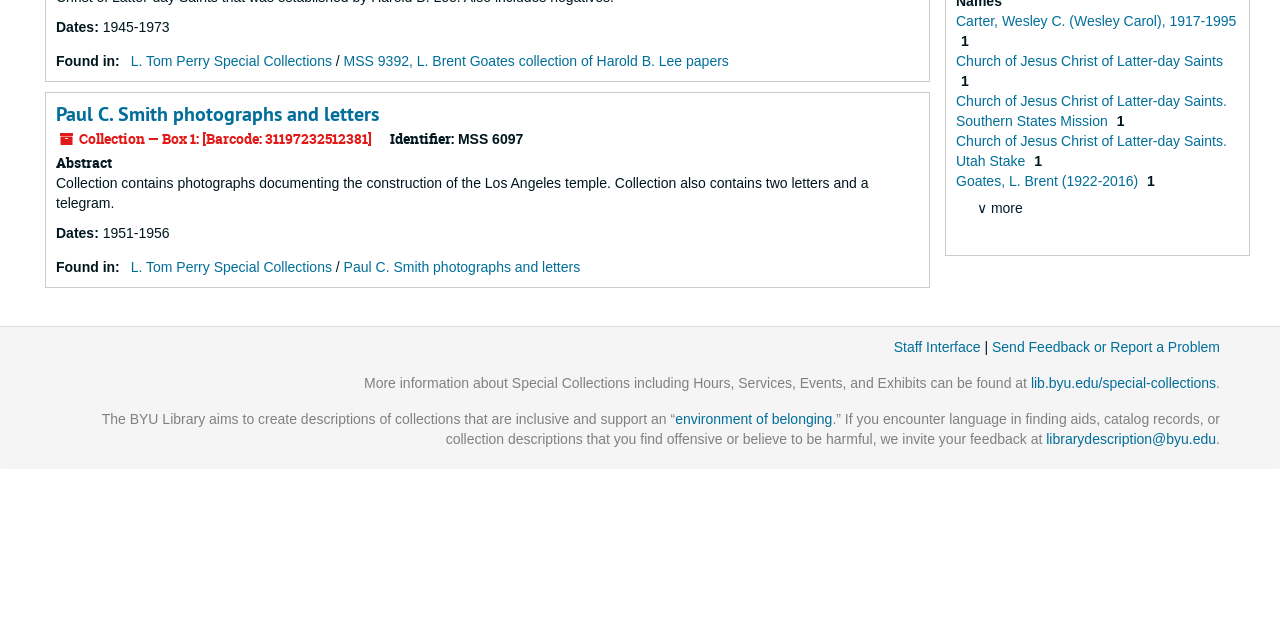Provide the bounding box for the UI element matching this description: "L. Tom Perry Special Collections".

[0.102, 0.082, 0.259, 0.107]